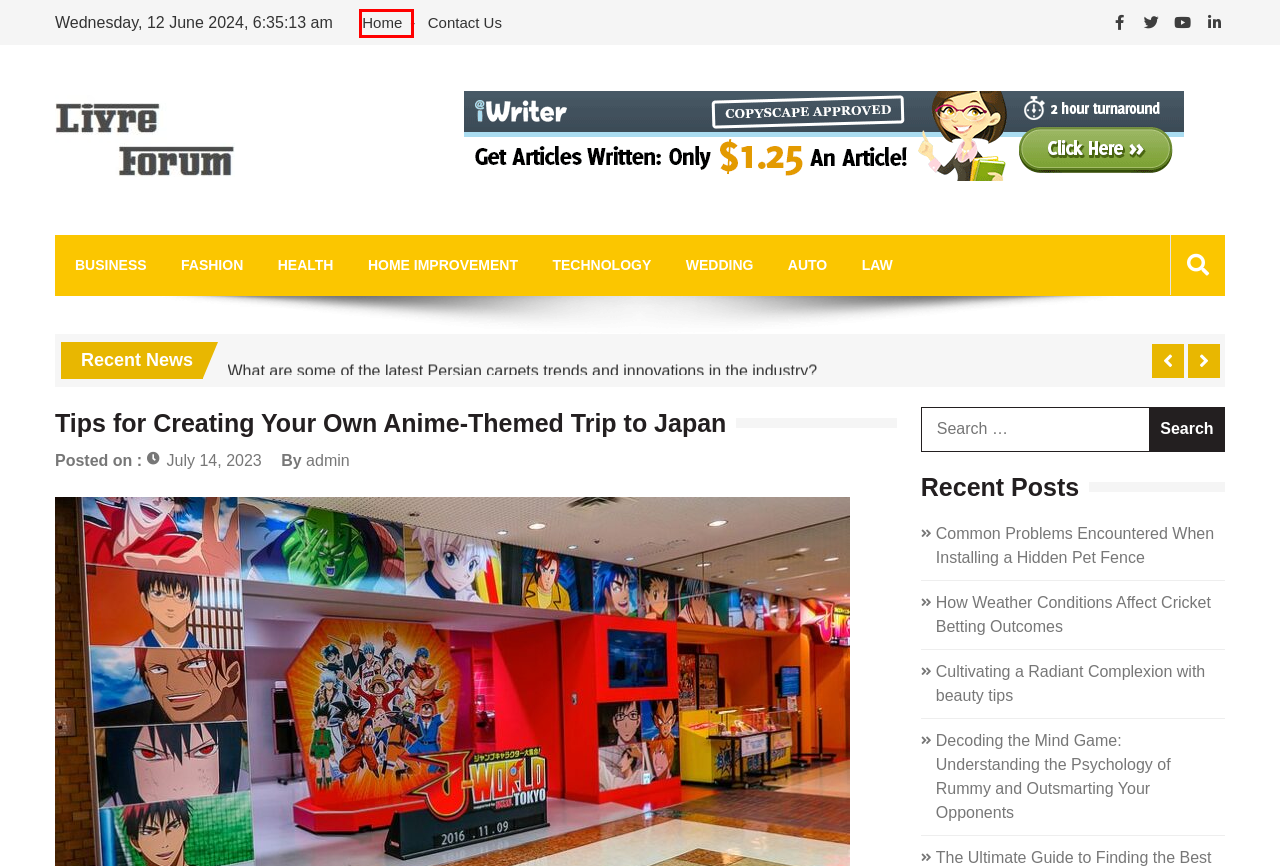You have a screenshot of a webpage with an element surrounded by a red bounding box. Choose the webpage description that best describes the new page after clicking the element inside the red bounding box. Here are the candidates:
A. Auto Archives - Live RE Forum
B. Fire Protection Design in Commercial Buildings - Live RE Forum
C. Home - Live RE Forum
D. Fashion Archives - Live RE Forum
E. Terrazzo tiles installation techniques - Live RE Forum
F. Common Problems Encountered When Installing a Hidden Pet Fence - Live RE Forum
G. Law Archives - Live RE Forum
H. What are Office Carpet Tiles and Why are they Popular? - Live RE Forum

C